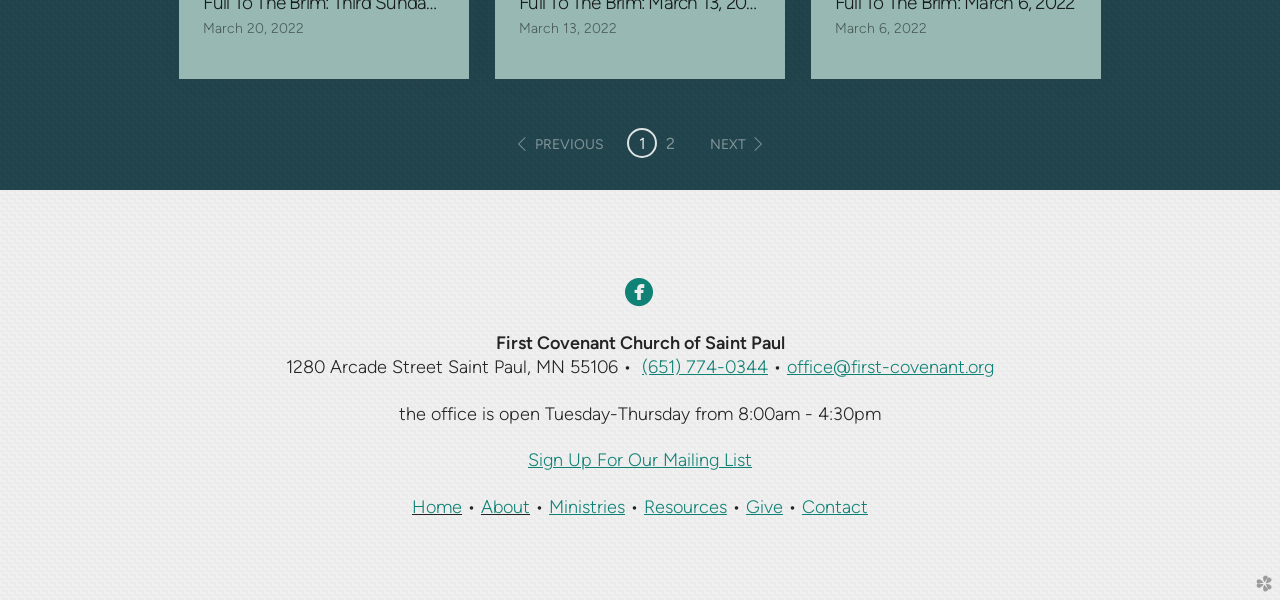Please specify the bounding box coordinates of the clickable region to carry out the following instruction: "Click the 'circlefacebook' link". The coordinates should be four float numbers between 0 and 1, in the format [left, top, right, bottom].

[0.509, 0.446, 0.594, 0.479]